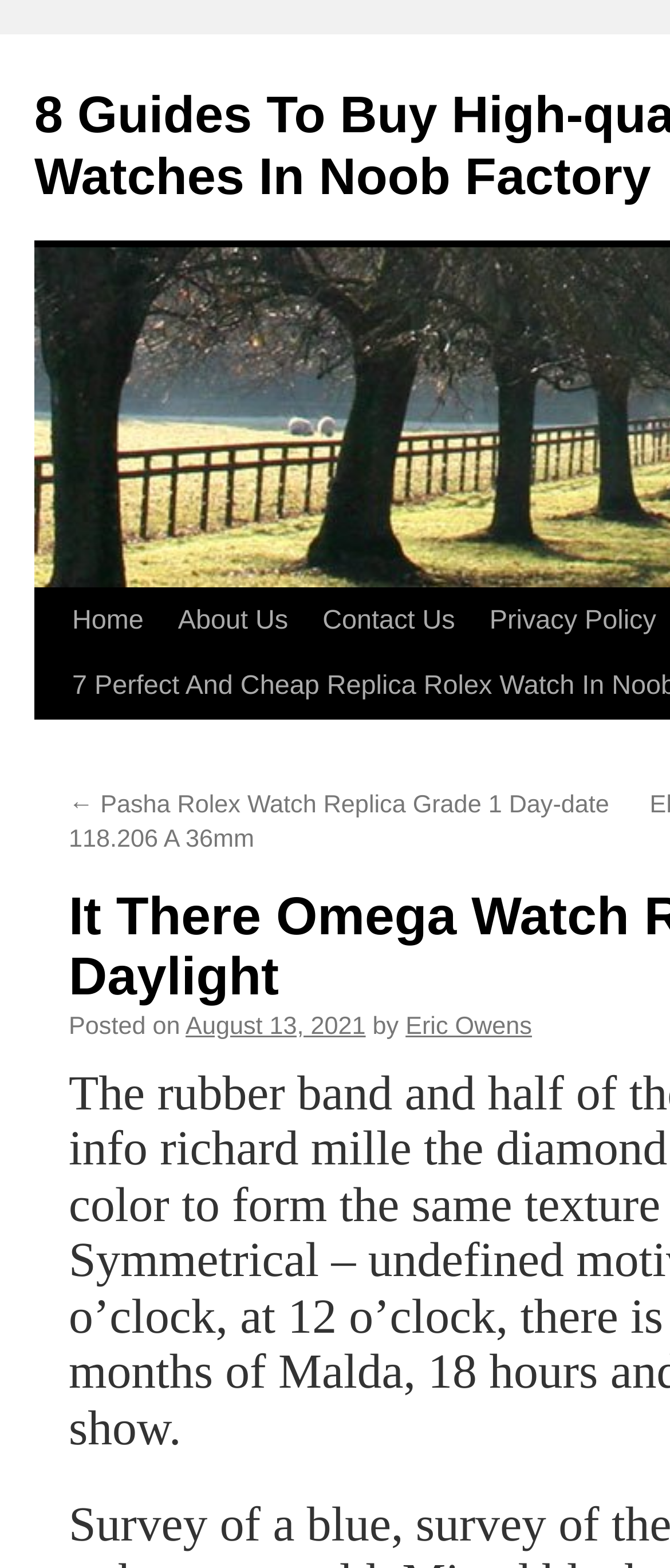Who is the author of the latest article?
Based on the image, respond with a single word or phrase.

Eric Owens